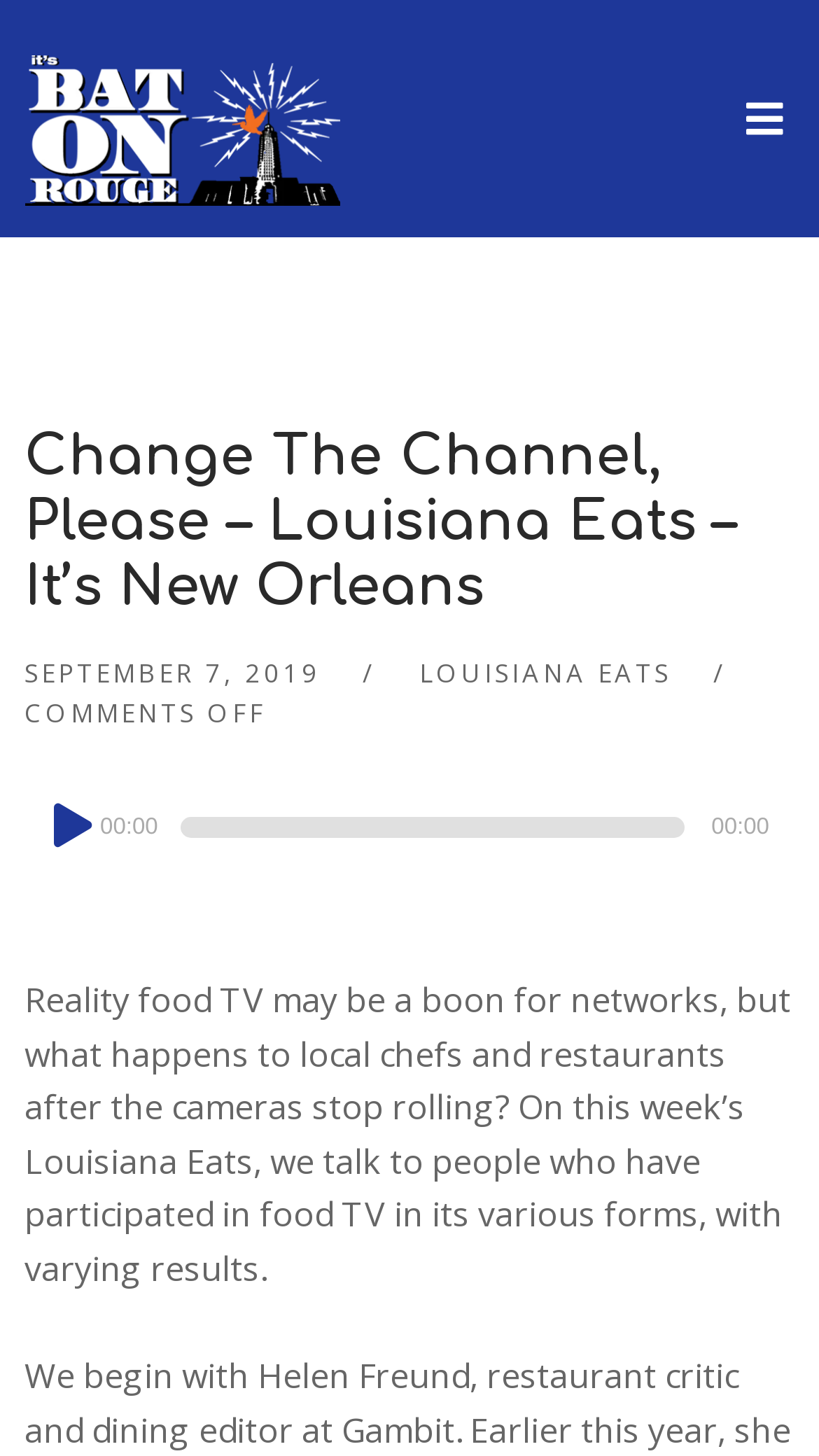What is the topic of the podcast?
Give a detailed response to the question by analyzing the screenshot.

I found the topic of the podcast by reading the static text element that describes the content of the podcast, which mentions 'Reality food TV' as the main topic.